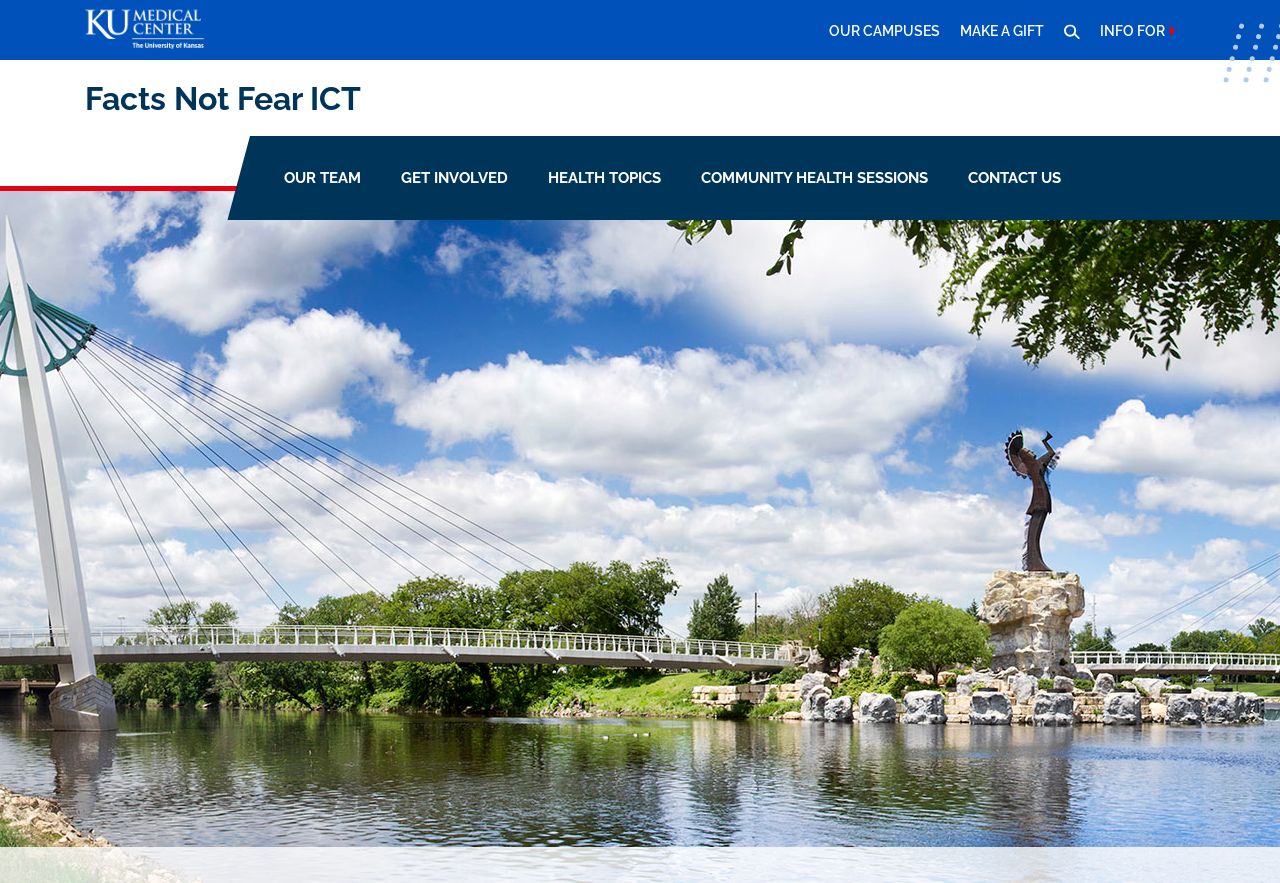Find the bounding box coordinates of the clickable area that will achieve the following instruction: "Search for something".

[0.089, 0.0, 0.934, 0.049]